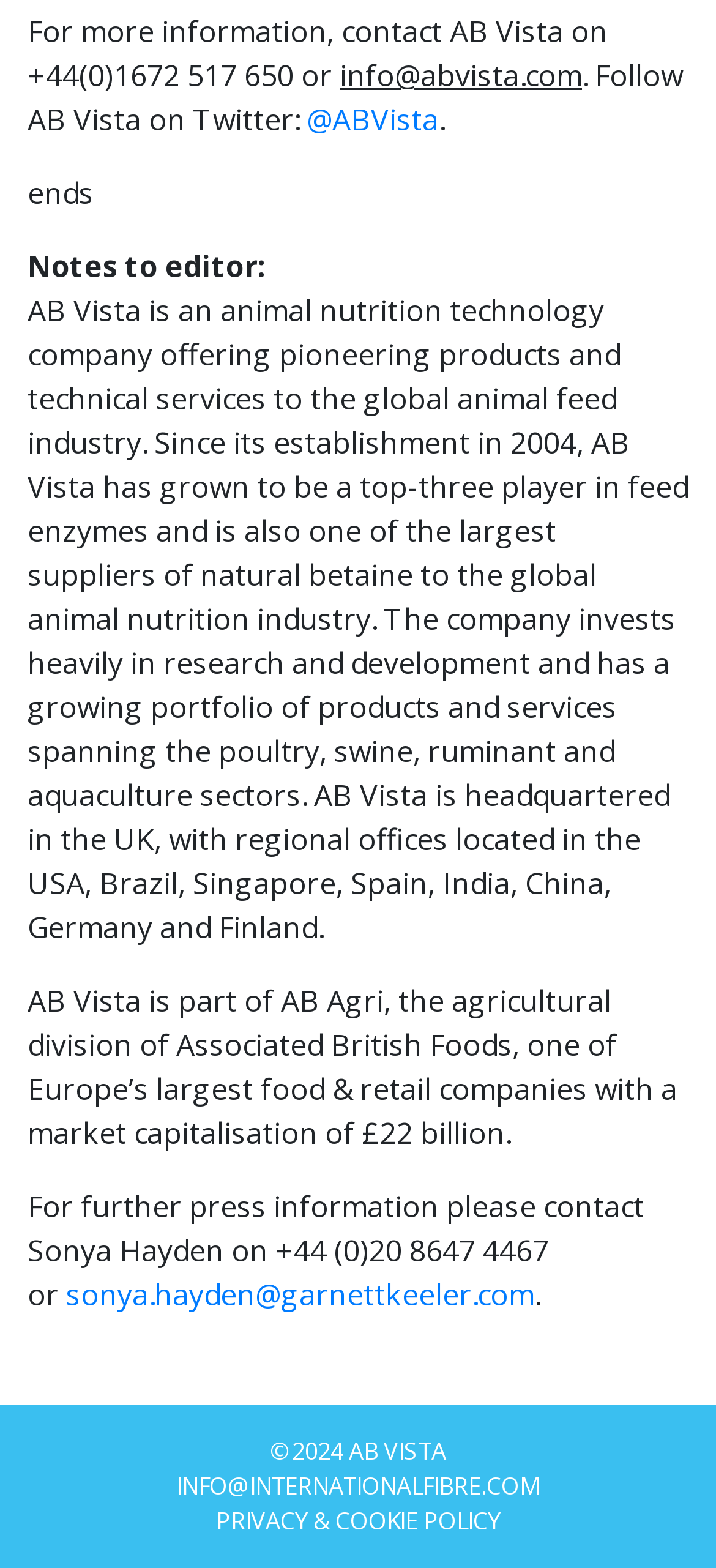Where is AB Vista headquartered?
Can you give a detailed and elaborate answer to the question?

The webpage mentions that AB Vista is headquartered in the UK, with regional offices located in other countries. This information is obtained from the StaticText element with the description 'AB Vista is headquartered in the UK...'.